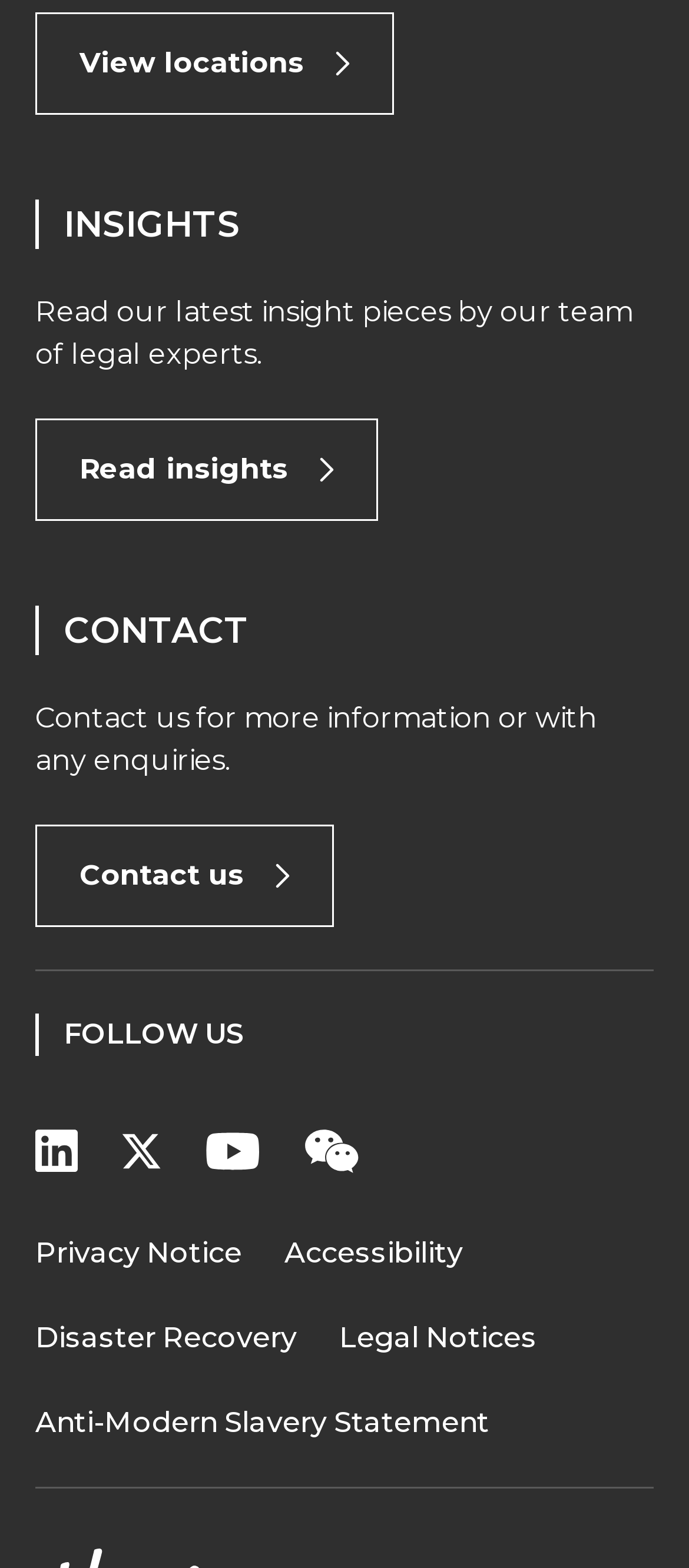What is the first link on the webpage?
Please elaborate on the answer to the question with detailed information.

The first link on the webpage is 'View locations' which is located at the top left corner of the webpage with a bounding box coordinate of [0.051, 0.008, 0.572, 0.073].